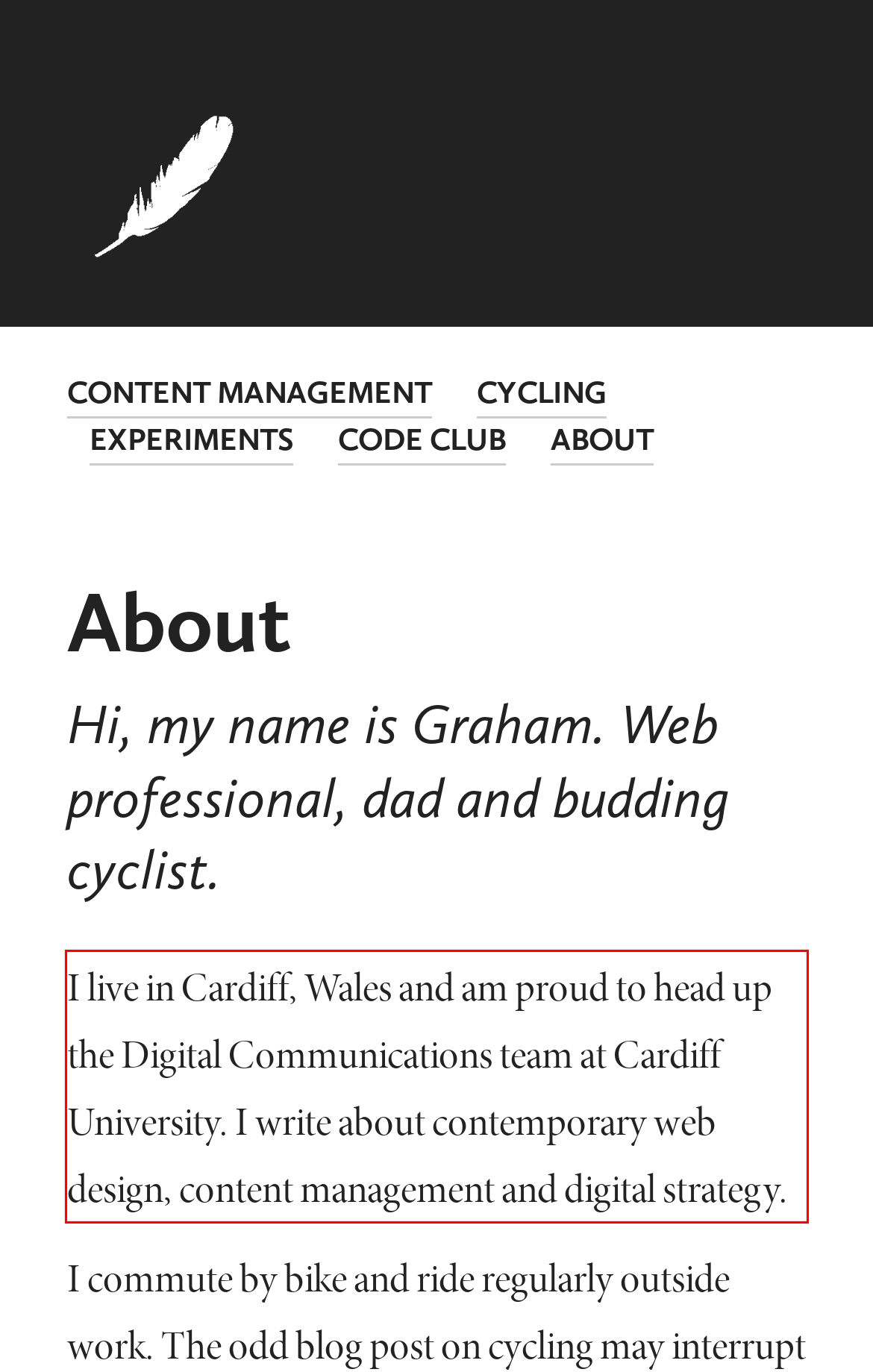Identify the text inside the red bounding box on the provided webpage screenshot by performing OCR.

I live in Cardiff, Wales and am proud to head up the Digital Communications team at Cardiff University. I write about contemporary web design, content management and digital strategy.